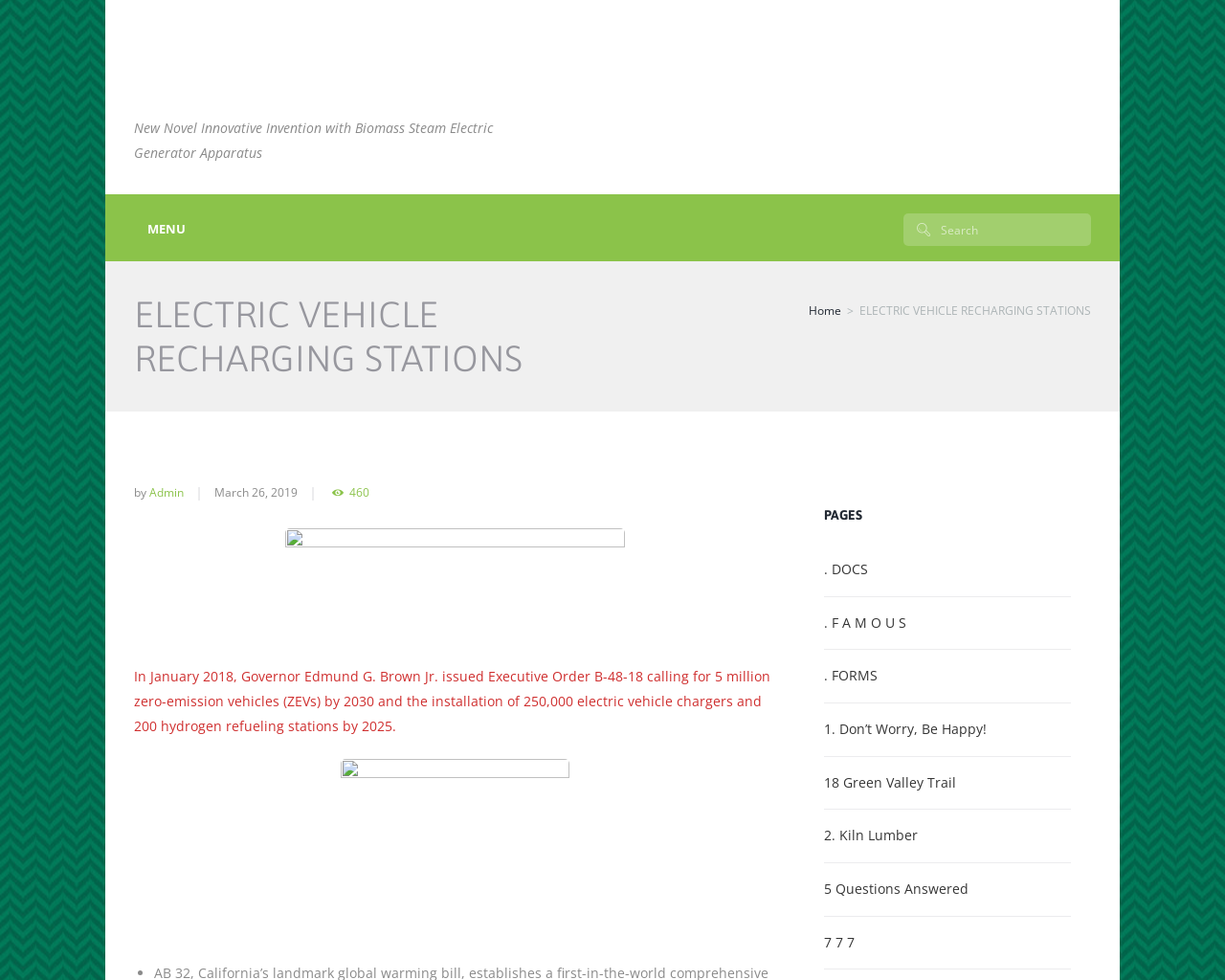Refer to the image and provide an in-depth answer to the question: 
What type of content is listed under 'PAGES'?

The 'PAGES' section of the webpage contains a list of links with titles such as 'DOCS', 'FAMOUS', 'FORMS', and others. This suggests that the 'PAGES' section is a list of links to other pages or sections of the website, providing users with access to additional content.